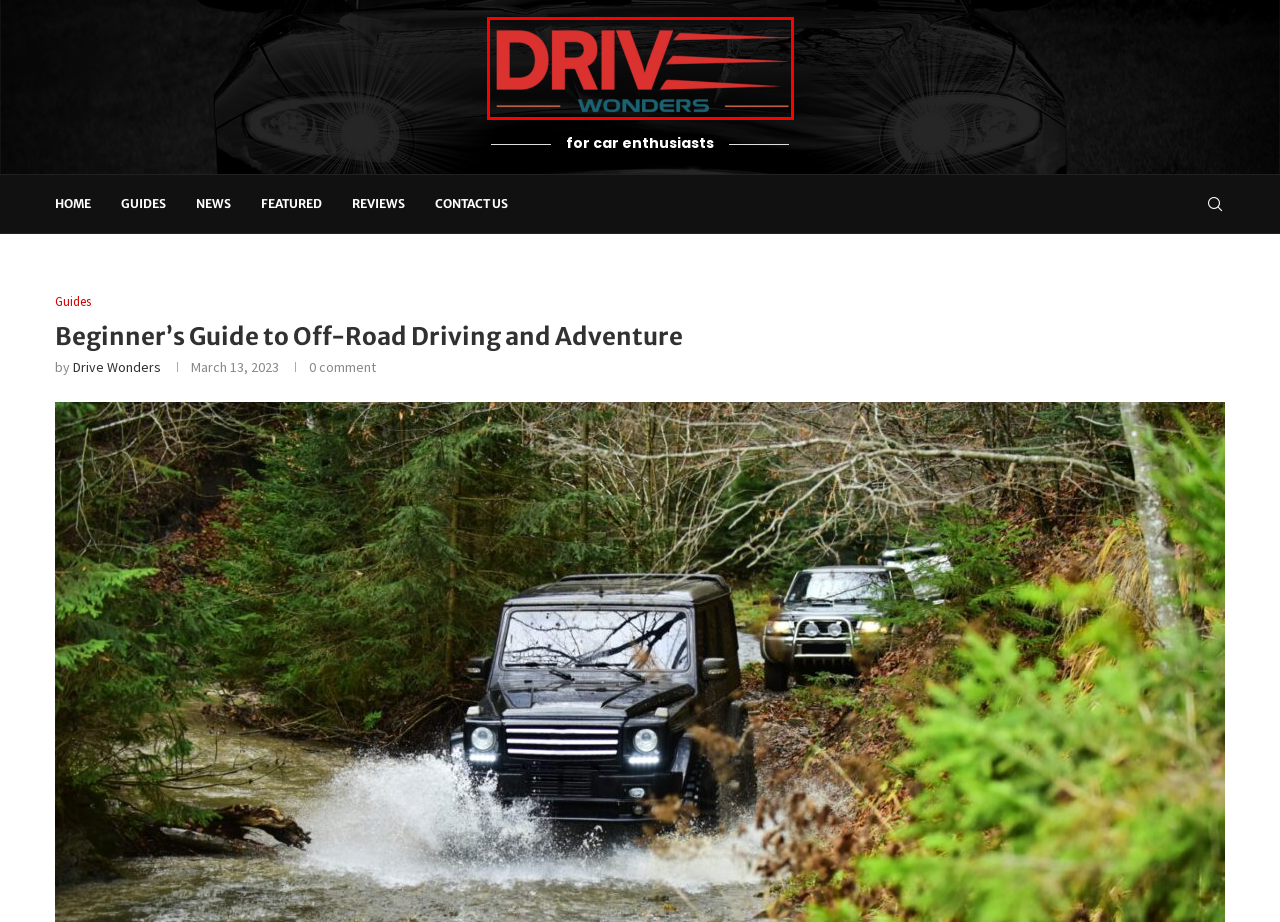Look at the screenshot of a webpage where a red bounding box surrounds a UI element. Your task is to select the best-matching webpage description for the new webpage after you click the element within the bounding box. The available options are:
A. Contact Us - Drive Wonders
B. Guides Archives - Drive Wonders
C. Home - Drive Wonders
D. CATEGORY: REVIEWS - Drive Wonders
E. The Dynamics of Driving: Examining Suspension and Steering in Different Models - Drive Wonders
F. Drive Wonders, Author at Drive Wonders
G. CATEGORY: NEWS - Drive Wonders
H. CATEGORY: FEATURED - Drive Wonders

C